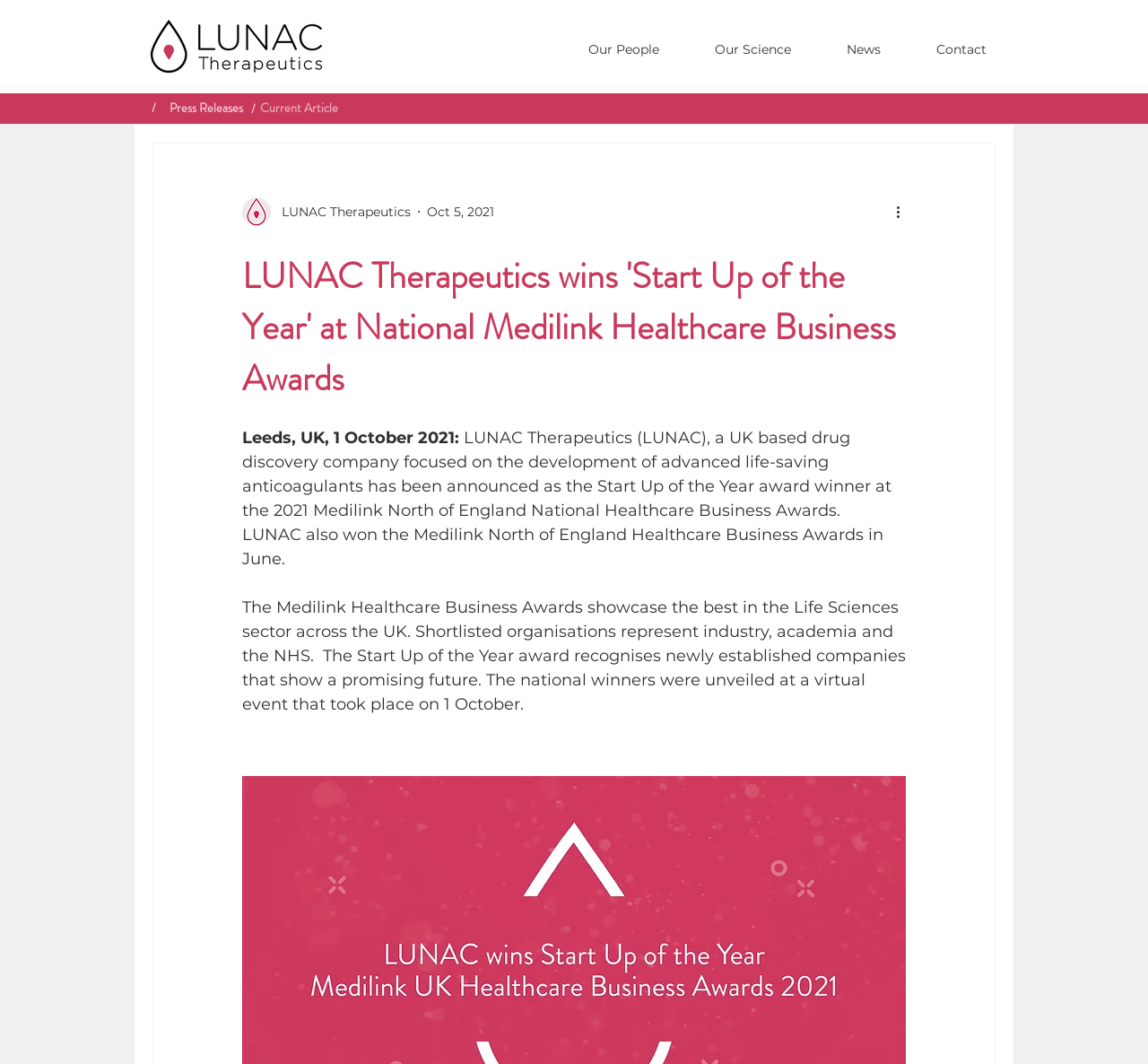What is the type of company that LUNAC Therapeutics is?
Answer with a single word or short phrase according to what you see in the image.

Drug discovery company